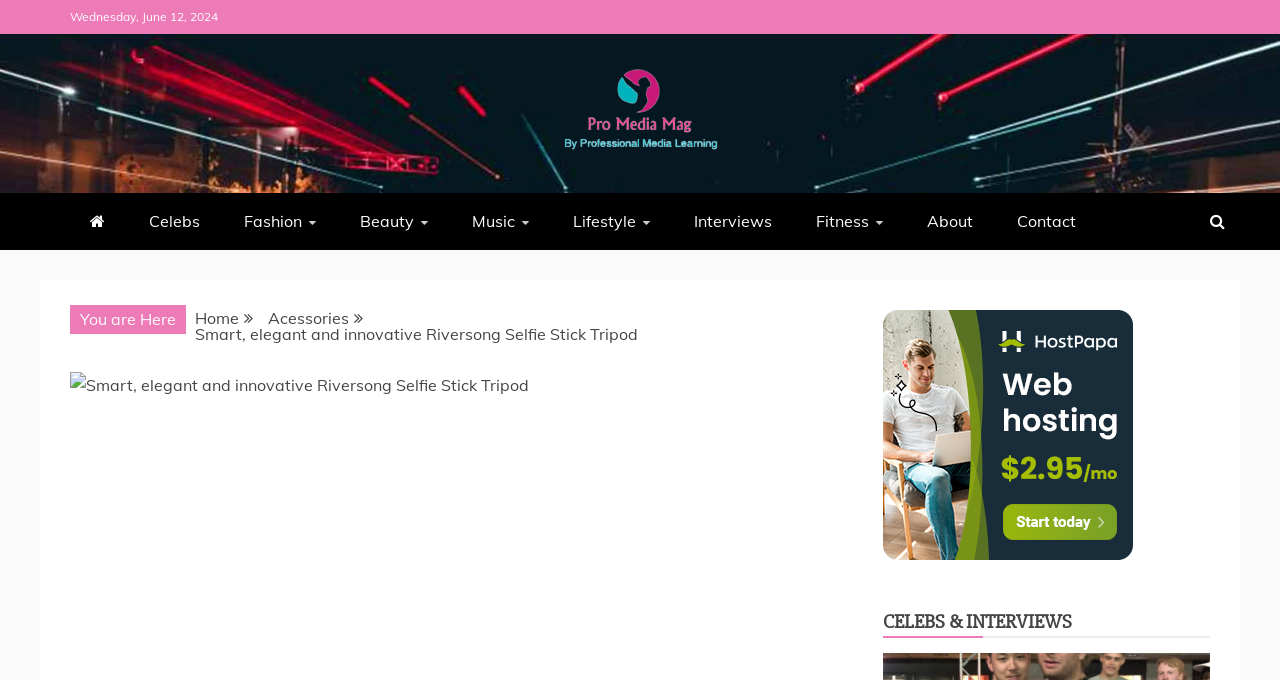Please locate the bounding box coordinates of the element's region that needs to be clicked to follow the instruction: "Click on Pro Media Mag". The bounding box coordinates should be provided as four float numbers between 0 and 1, i.e., [left, top, right, bottom].

[0.439, 0.095, 0.561, 0.239]